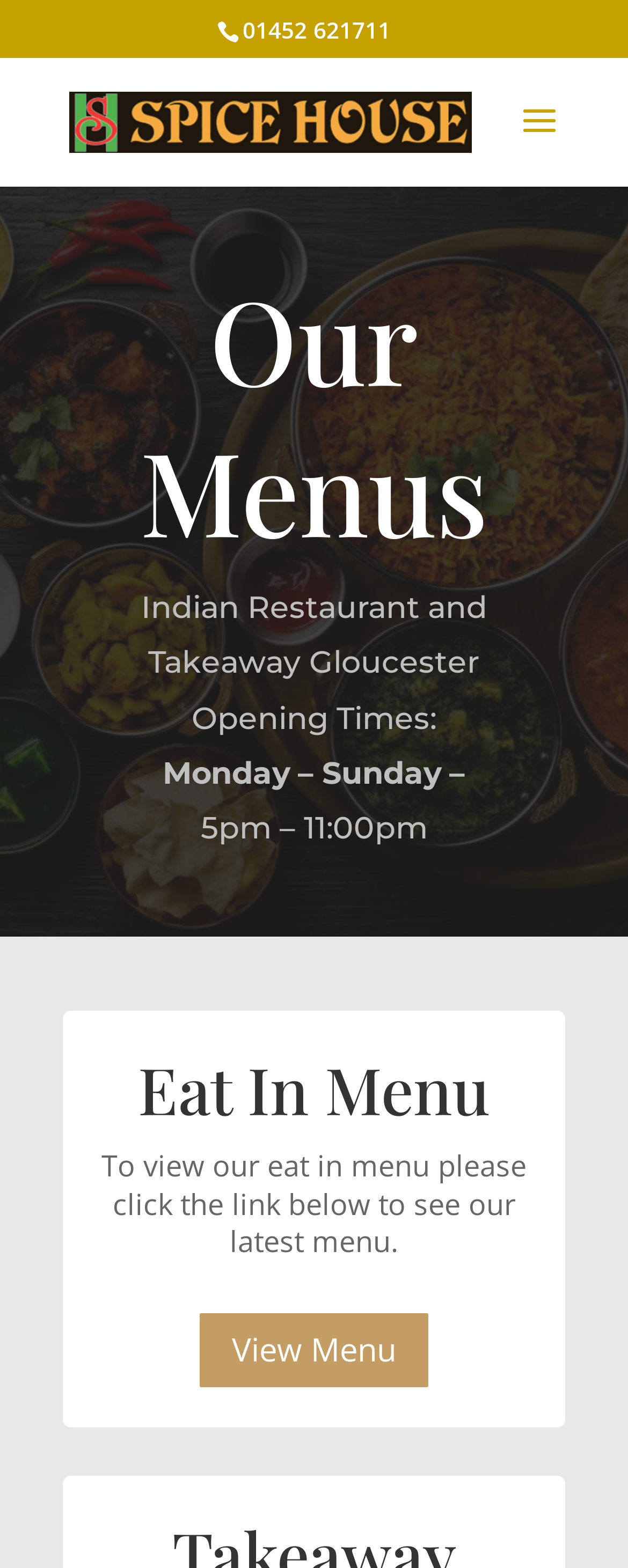What are the opening hours of Spice House Gloucester?
Examine the image and give a concise answer in one word or a short phrase.

5pm - 11:00pm